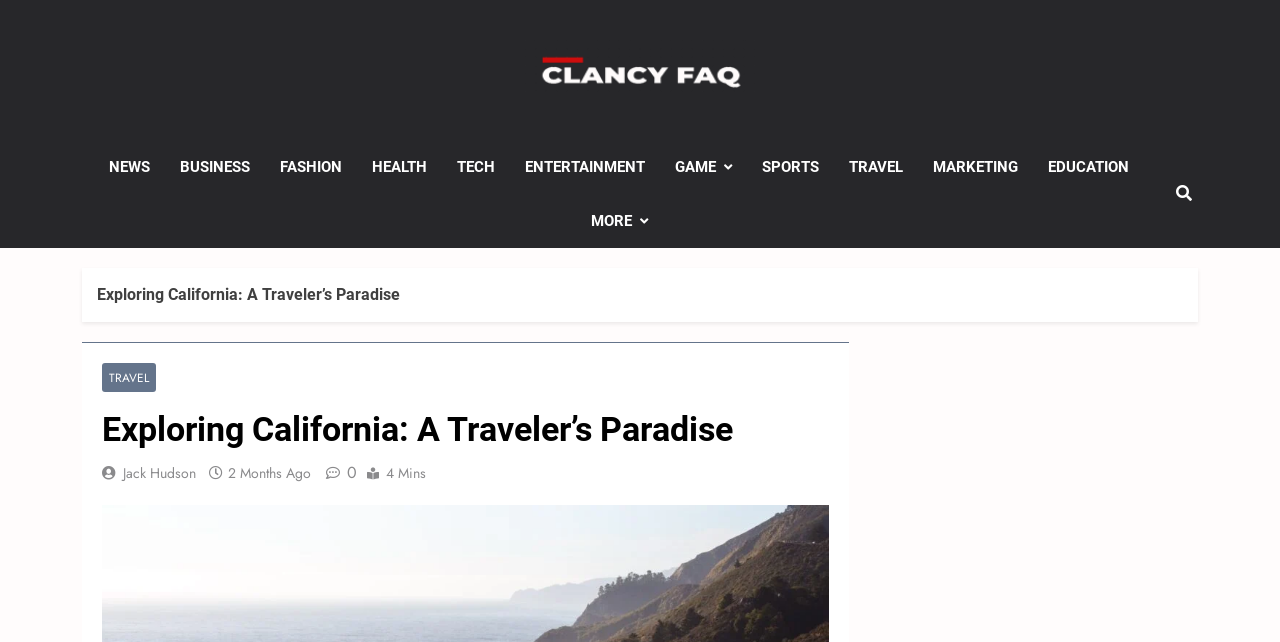Who is the author of the article?
Refer to the image and provide a one-word or short phrase answer.

Jack Hudson